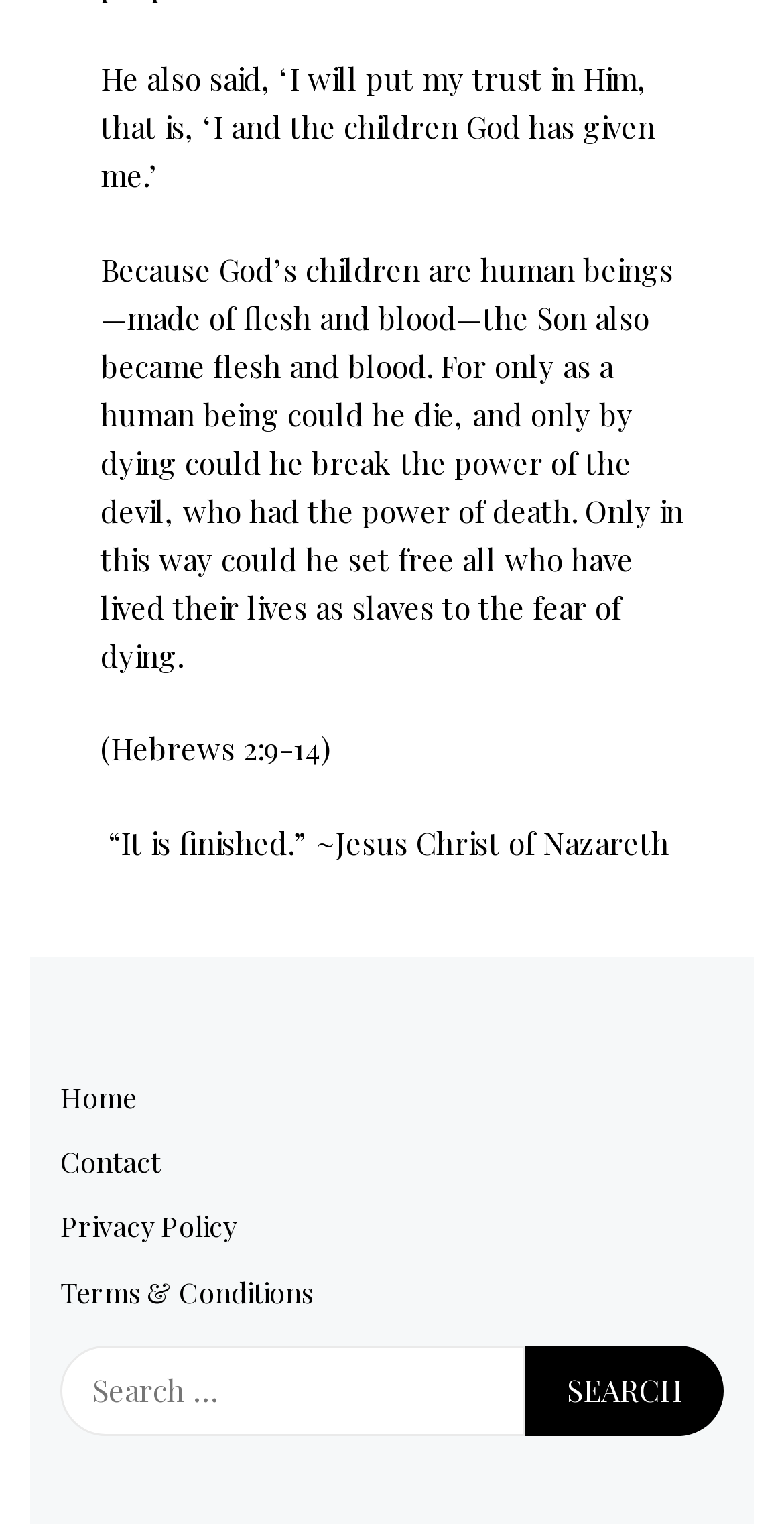How many links are present in the webpage? Look at the image and give a one-word or short phrase answer.

4